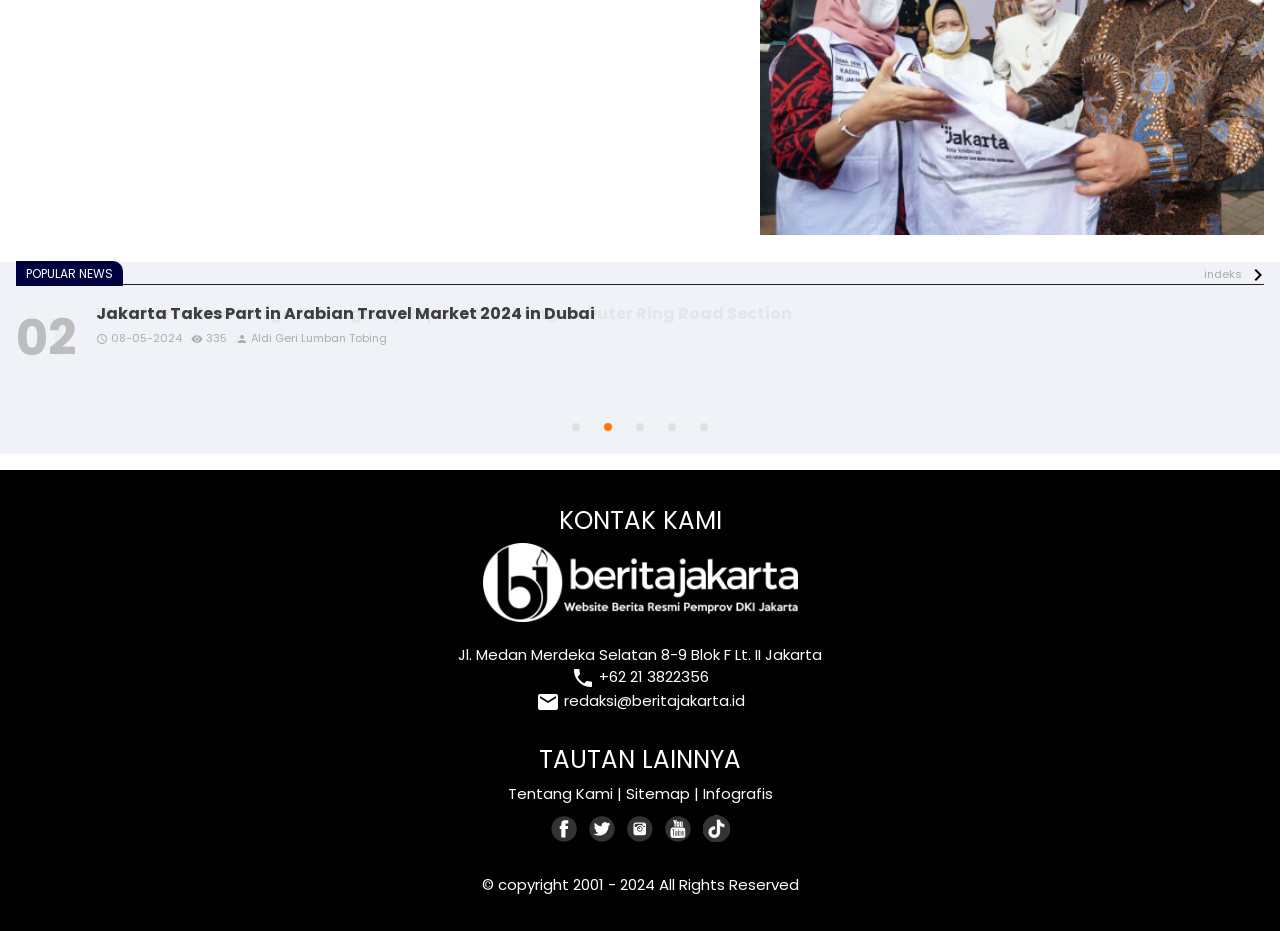Show the bounding box coordinates for the element that needs to be clicked to execute the following instruction: "Click on the user avatar". Provide the coordinates in the form of four float numbers between 0 and 1, i.e., [left, top, right, bottom].

None